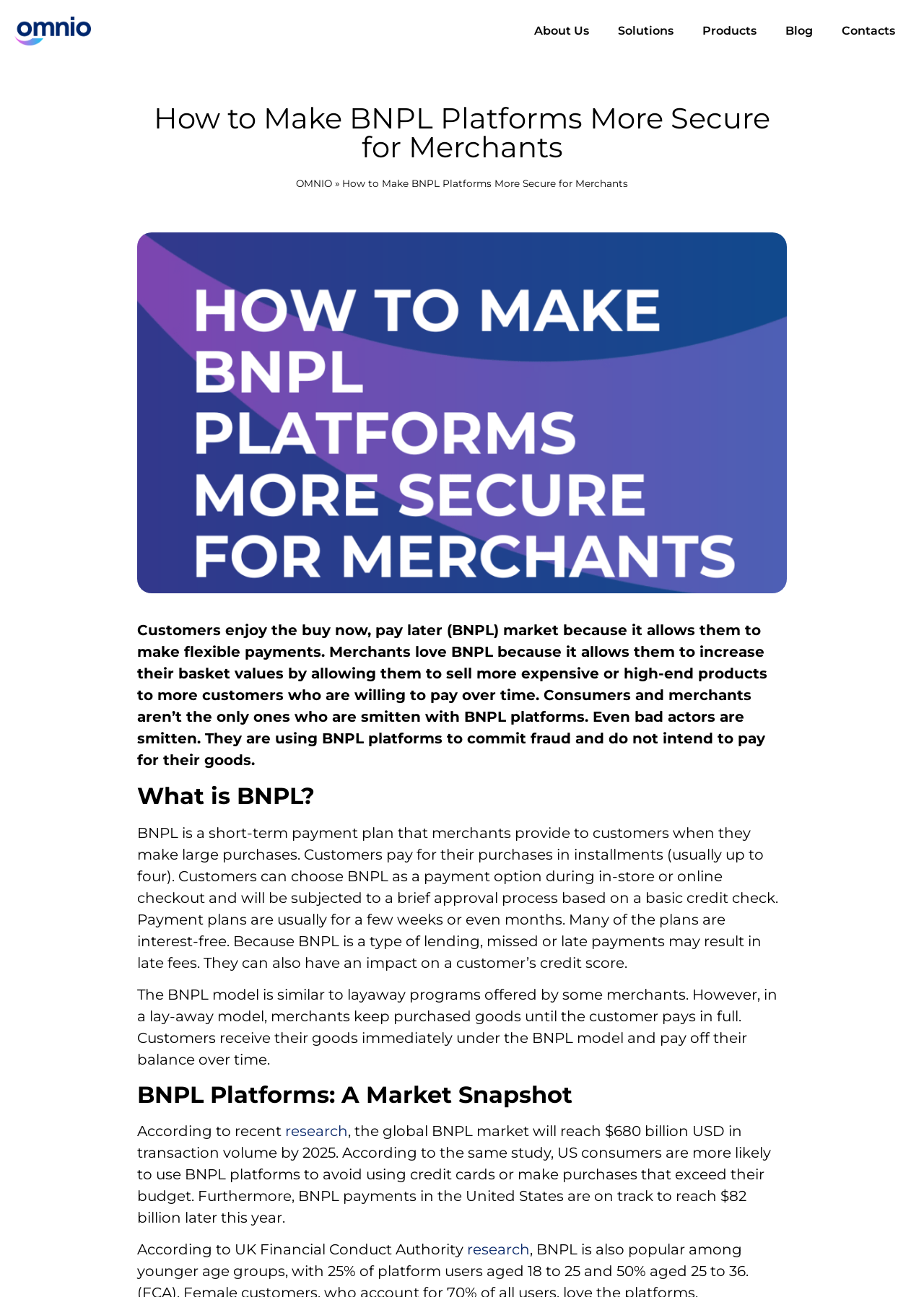Can you give a detailed response to the following question using the information from the image? What is the purpose of BNPL?

According to the webpage, BNPL allows customers to make flexible payments, and merchants can increase their basket values by selling more expensive products to customers who are willing to pay over time.